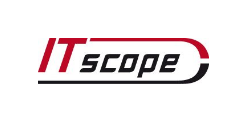Give a thorough caption for the picture.

The image features the logo of ITscope, characterized by a modern, sleek design that emphasizes the company's focus on technology and innovation. The logo prominently displays the word "ITscope," where "IT" is styled in a bold and vibrant font, underscored by a dynamic line that curves and transitions in color, reflecting the company’s connection to the IT industry. The use of red and black colors conveys a sense of professionalism and energy, positioning ITscope as a key player in technological solutions. This logo represents ITscope's commitment to providing digital services and solutions, showcasing its brand identity in a visually engaging manner.